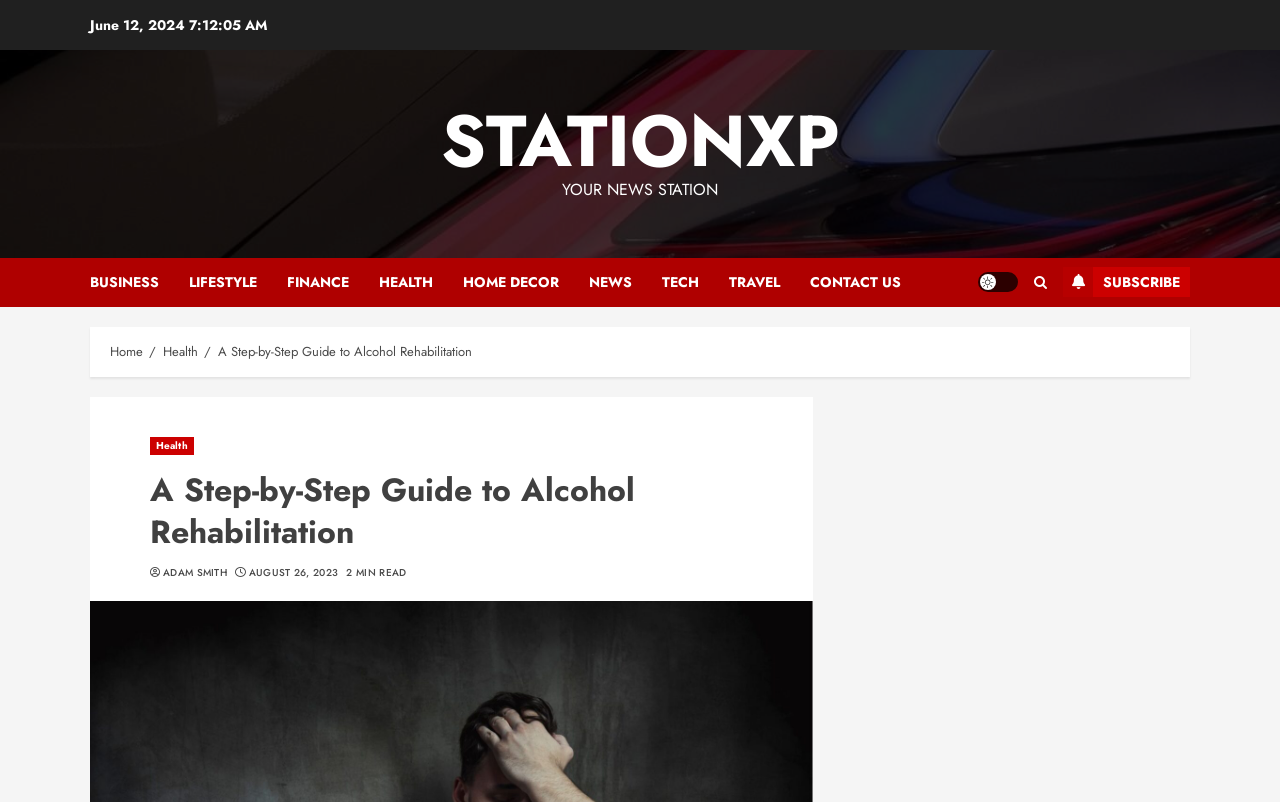Please determine the bounding box coordinates of the area that needs to be clicked to complete this task: 'subscribe to the newsletter'. The coordinates must be four float numbers between 0 and 1, formatted as [left, top, right, bottom].

[0.83, 0.333, 0.93, 0.37]